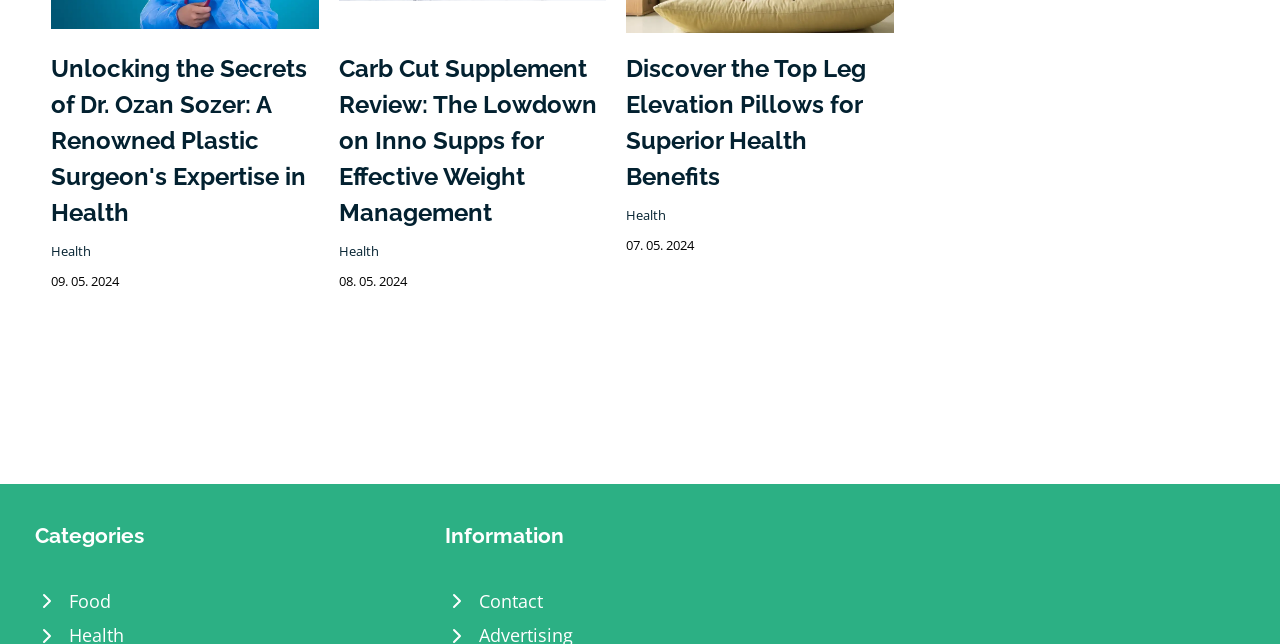Based on the image, provide a detailed and complete answer to the question: 
What is the category of the first article?

The first article has a heading 'Unlocking the Secrets of Dr. Ozan Sozer: A Renowned Plastic Surgeon's Expertise in Health' and a link 'Health' below it, indicating that the category of the first article is Health.